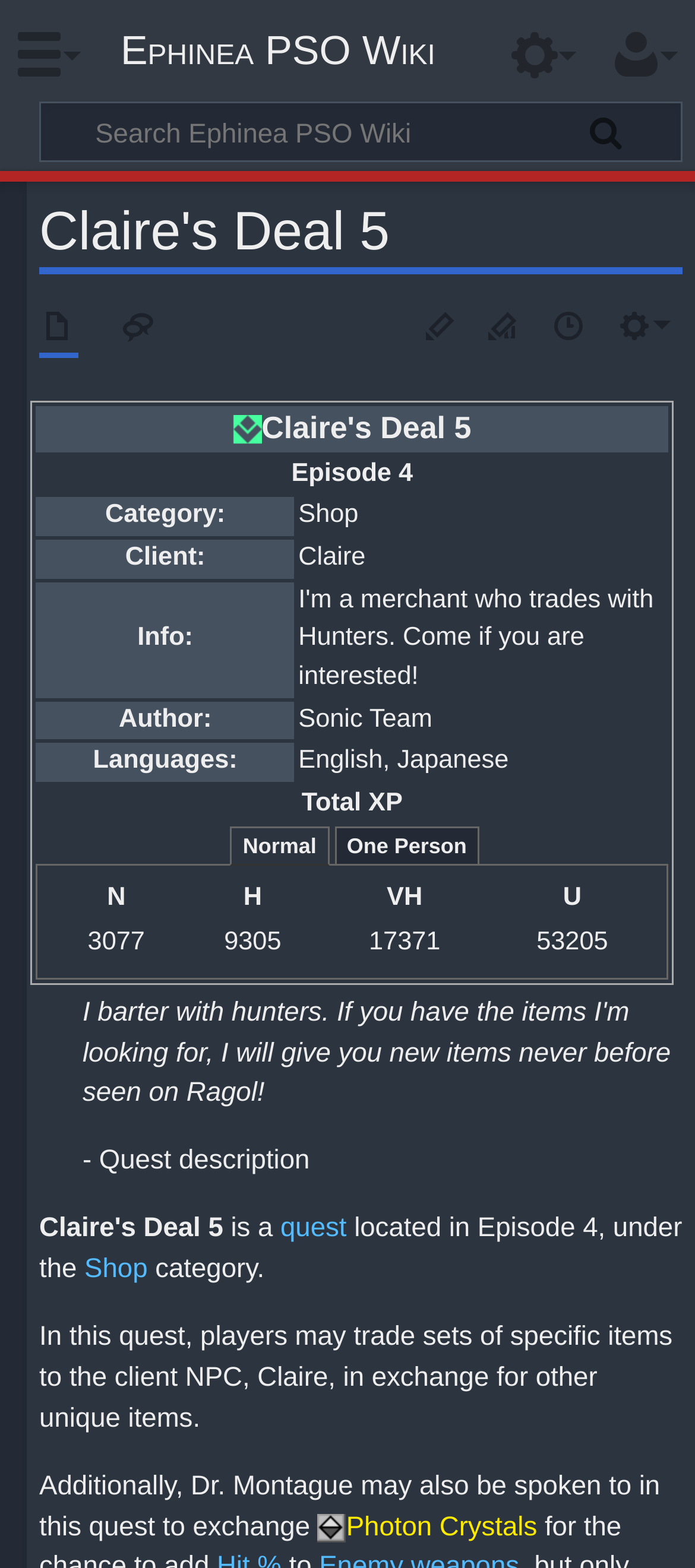Please provide the bounding box coordinates for the element that needs to be clicked to perform the following instruction: "Search Ephinea PSO Wiki". The coordinates should be given as four float numbers between 0 and 1, i.e., [left, top, right, bottom].

[0.059, 0.066, 0.98, 0.102]